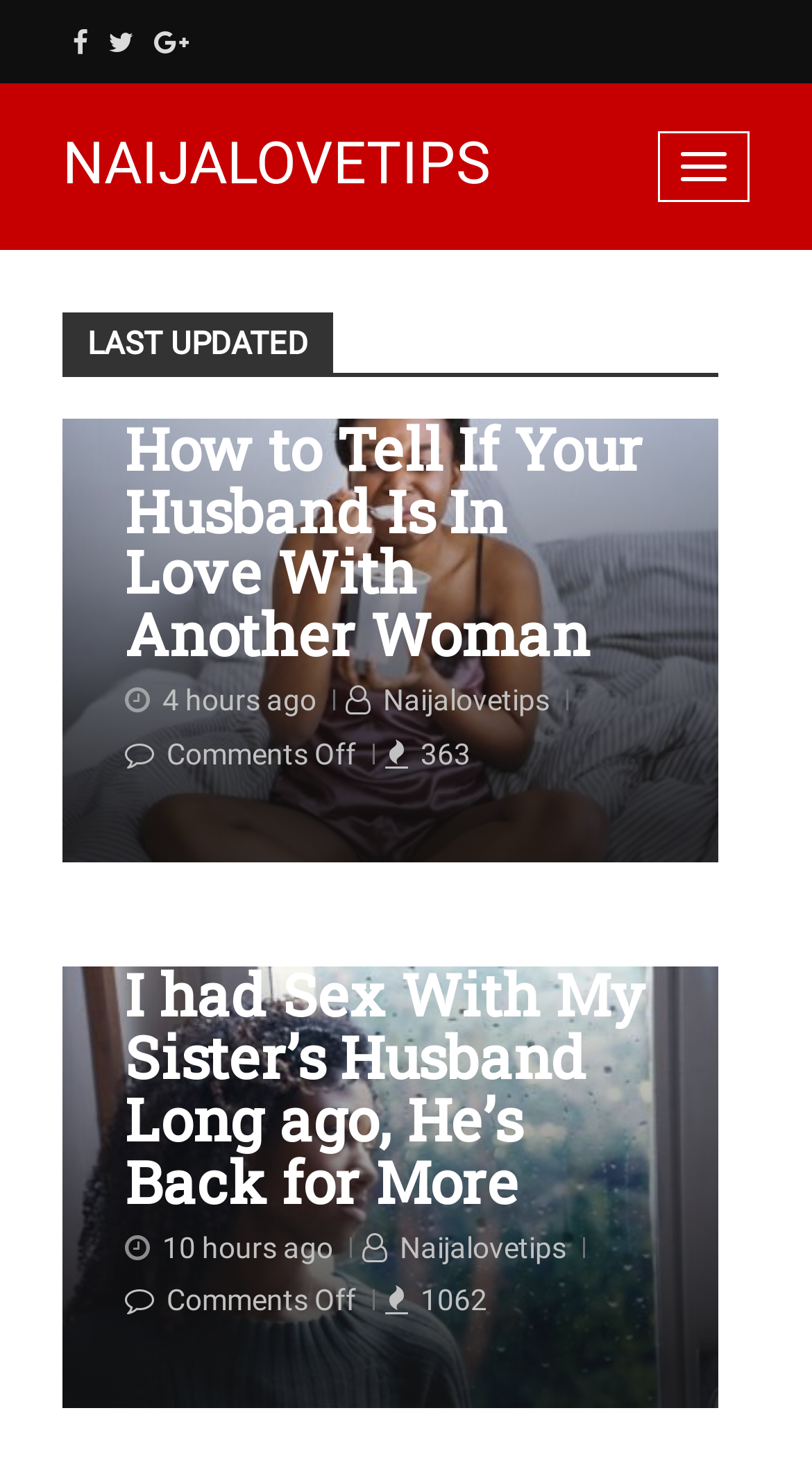Respond with a single word or phrase for the following question: 
What is the category of the second article?

RELATIONSHIP STORIES